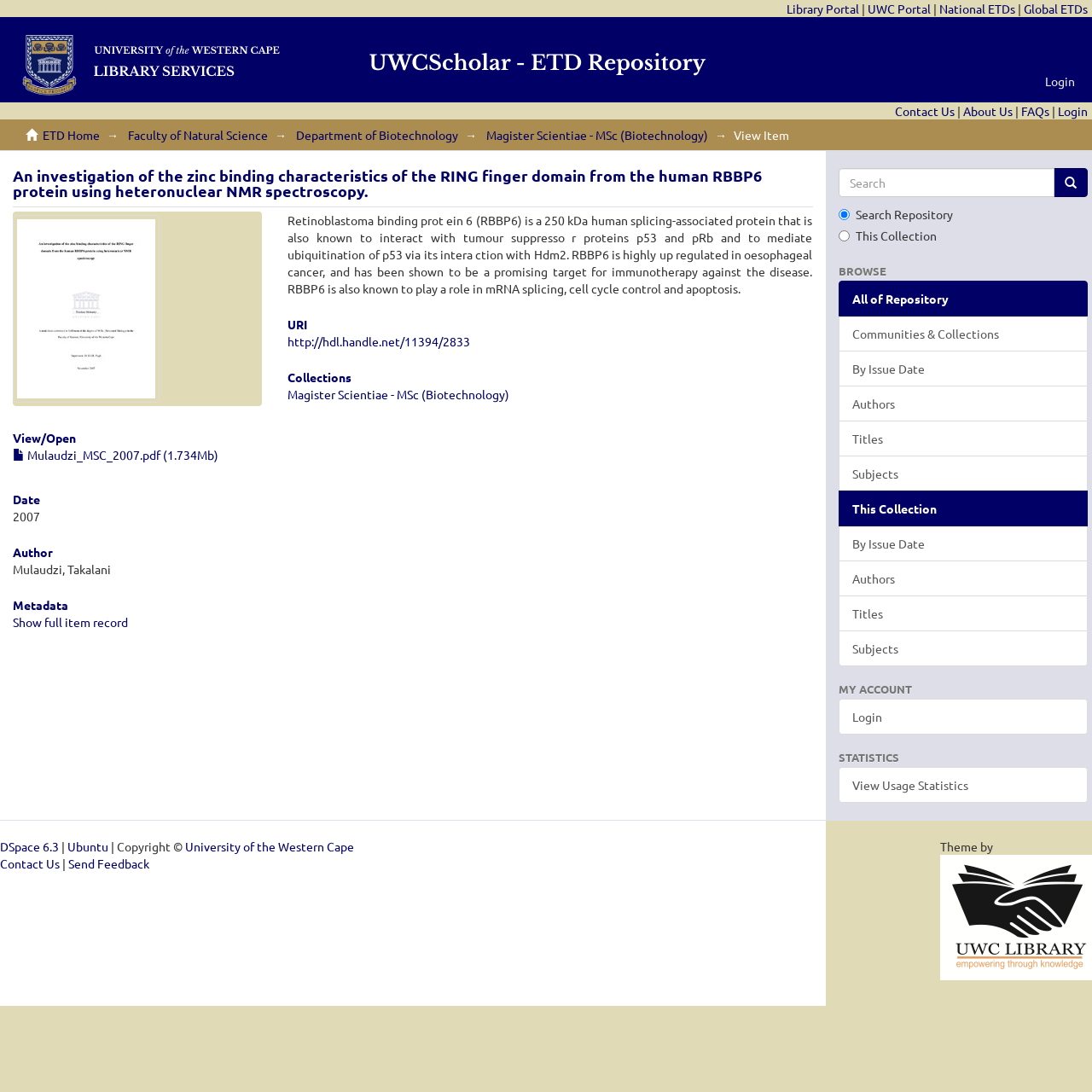Based on the image, provide a detailed response to the question:
What is the name of the university associated with this webpage?

The webpage has a footer section that mentions 'Copyright © University of the Western Cape', indicating that the university associated with this webpage is the University of the Western Cape.